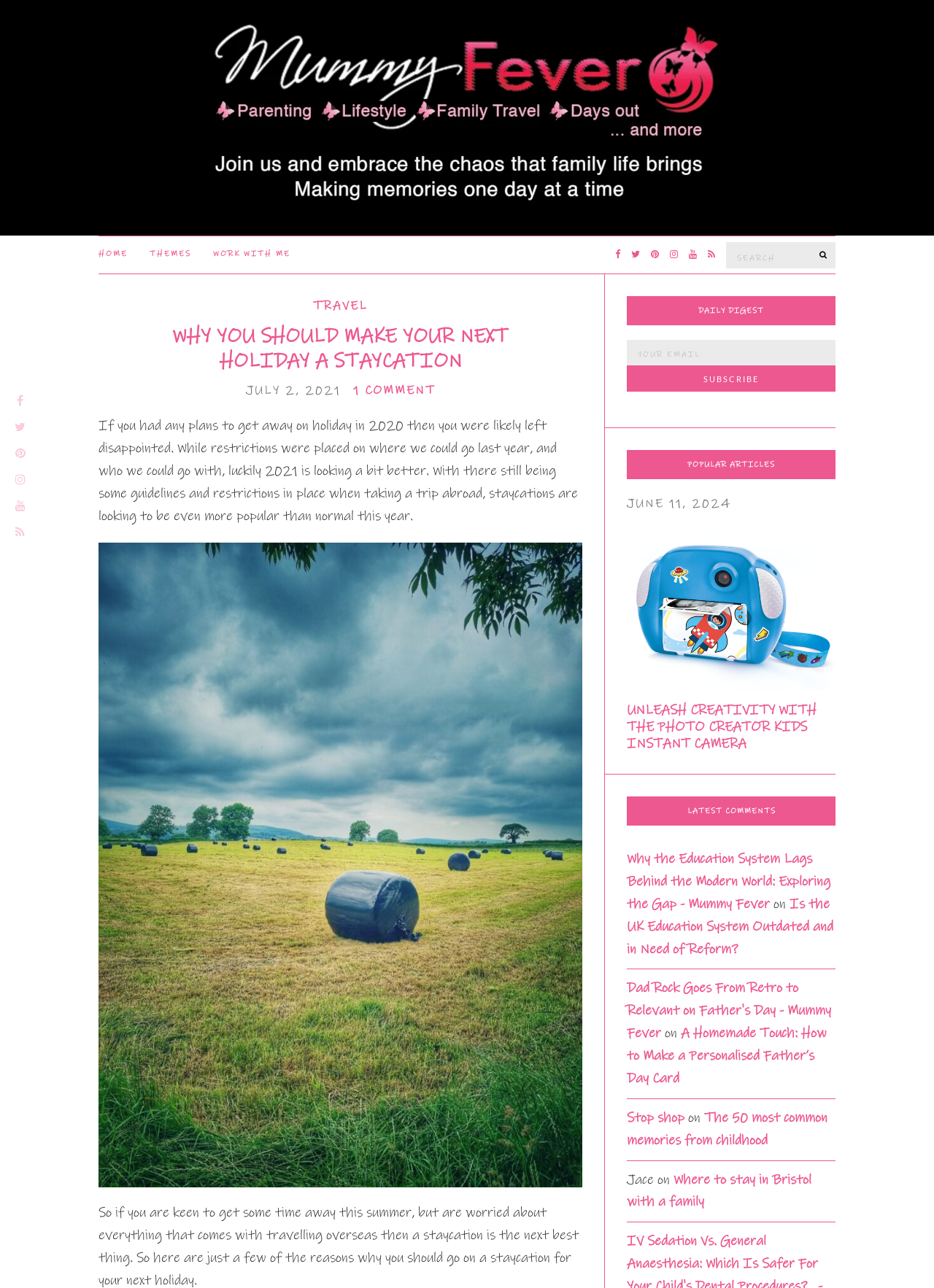Based on what you see in the screenshot, provide a thorough answer to this question: What is the name of the website?

I determined the answer by looking at the heading element with the text 'Mummy Fever' which is likely to be the name of the website.